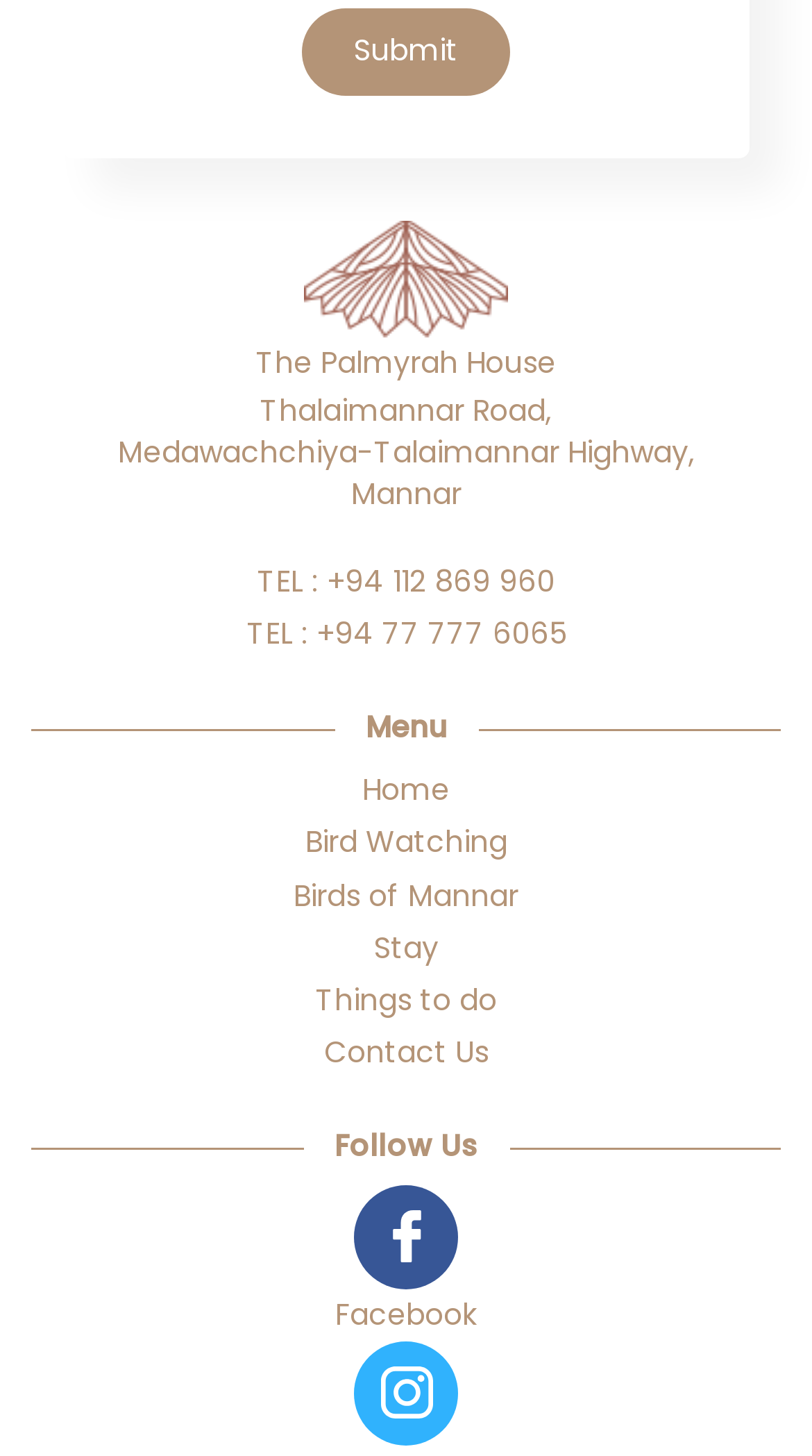Determine the bounding box coordinates of the clickable element necessary to fulfill the instruction: "Click the Submit button". Provide the coordinates as four float numbers within the 0 to 1 range, i.e., [left, top, right, bottom].

[0.372, 0.006, 0.628, 0.065]